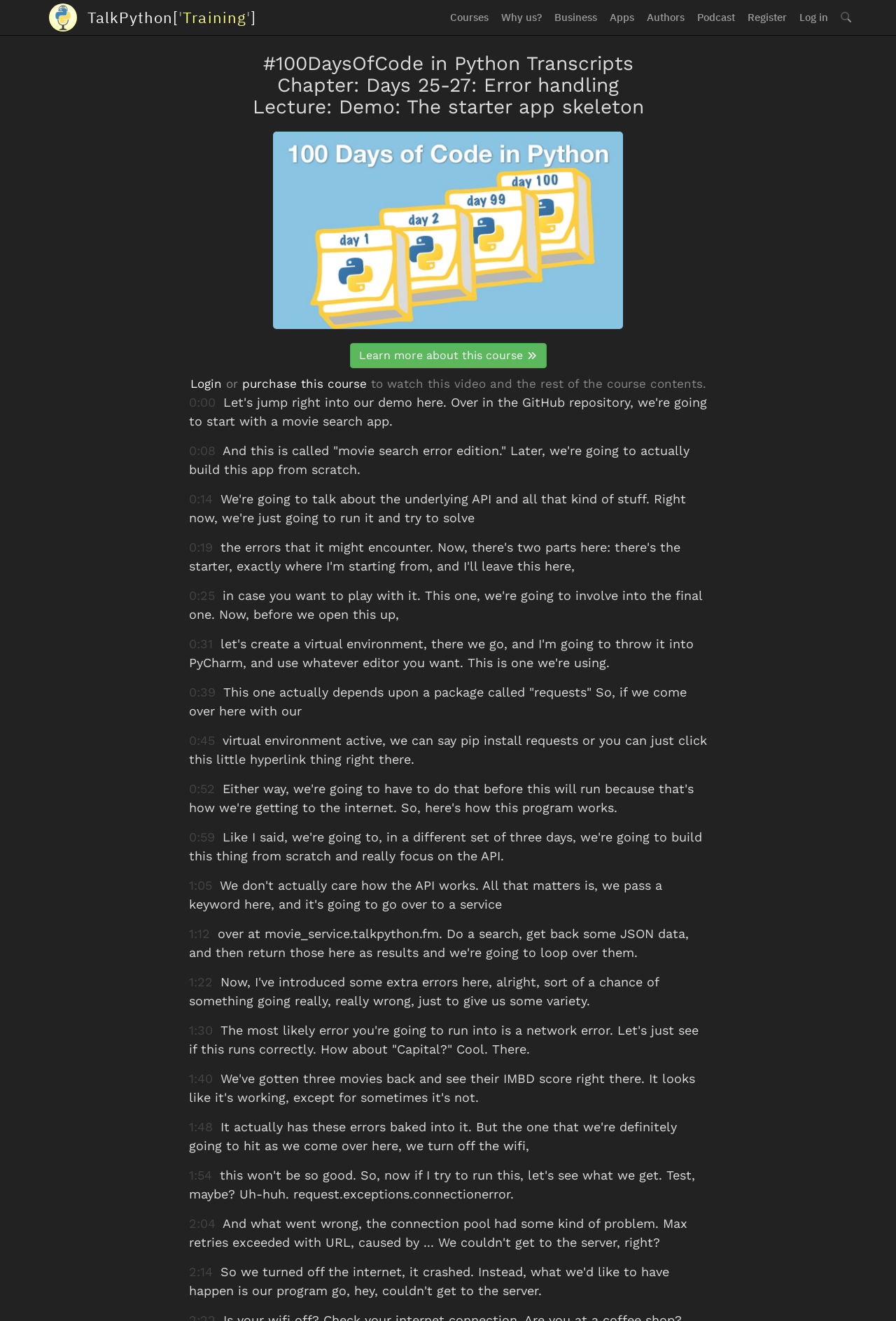Give a one-word or one-phrase response to the question:
What is the title of the current chapter?

#100DaysOfCode in Python Transcripts Chapter: Days 25-27: Error handling Lecture: Demo: The starter app skeleton